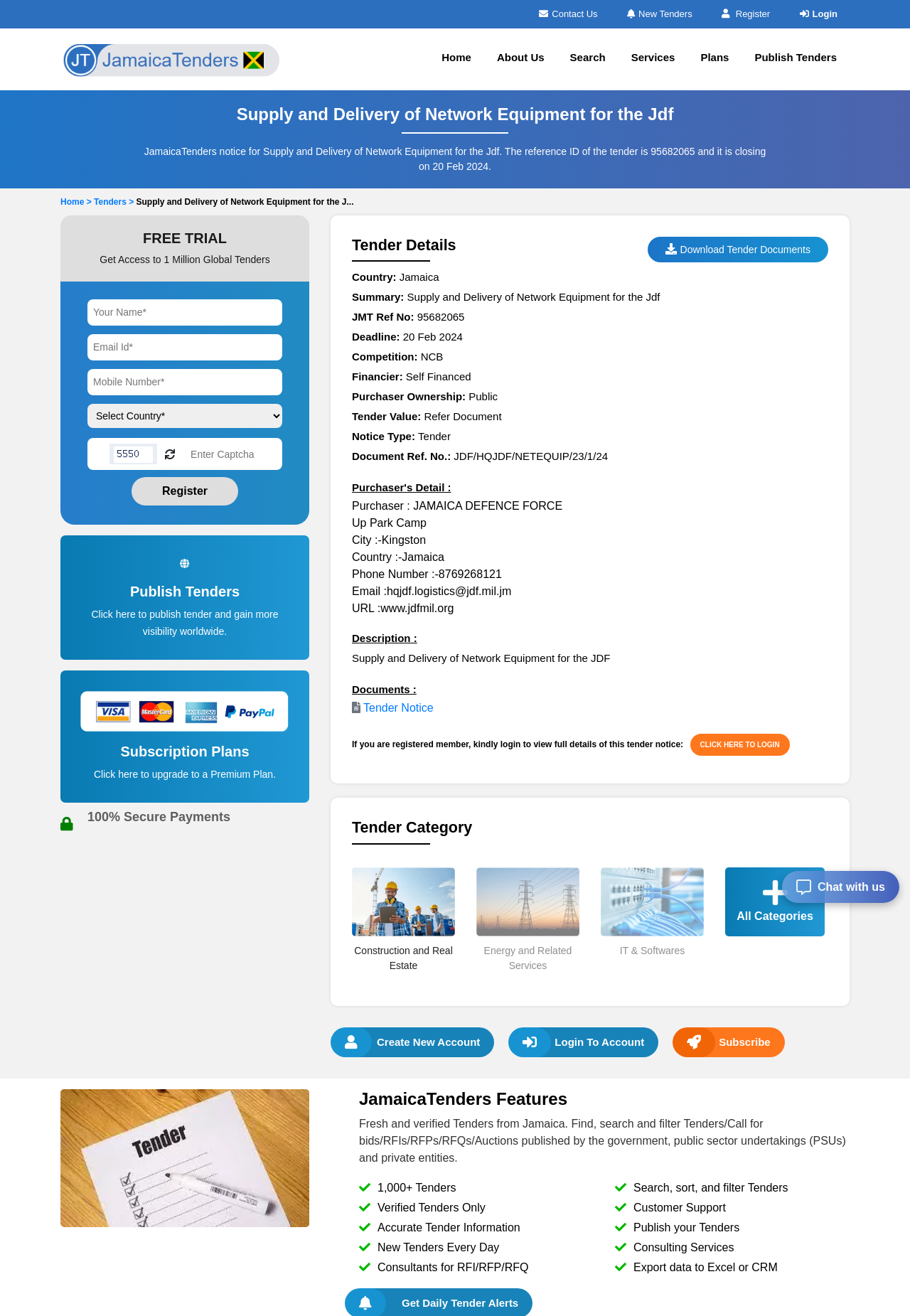Please identify the bounding box coordinates of the element I need to click to follow this instruction: "Download Tender Documents".

[0.747, 0.185, 0.891, 0.194]